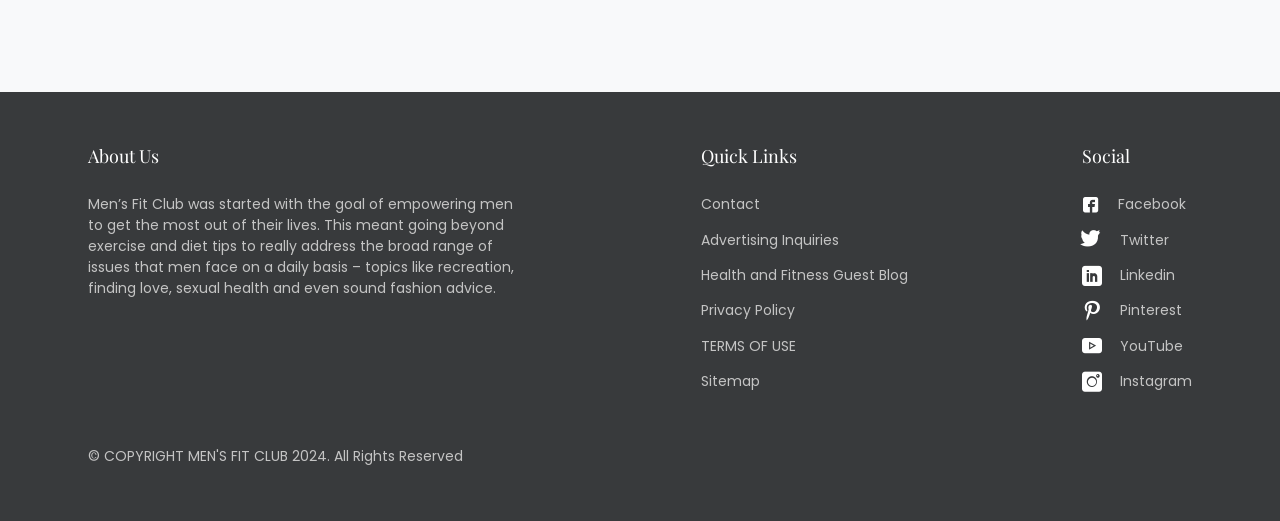Pinpoint the bounding box coordinates of the area that should be clicked to complete the following instruction: "Read about Health and Fitness Guest Blog". The coordinates must be given as four float numbers between 0 and 1, i.e., [left, top, right, bottom].

[0.548, 0.509, 0.709, 0.549]